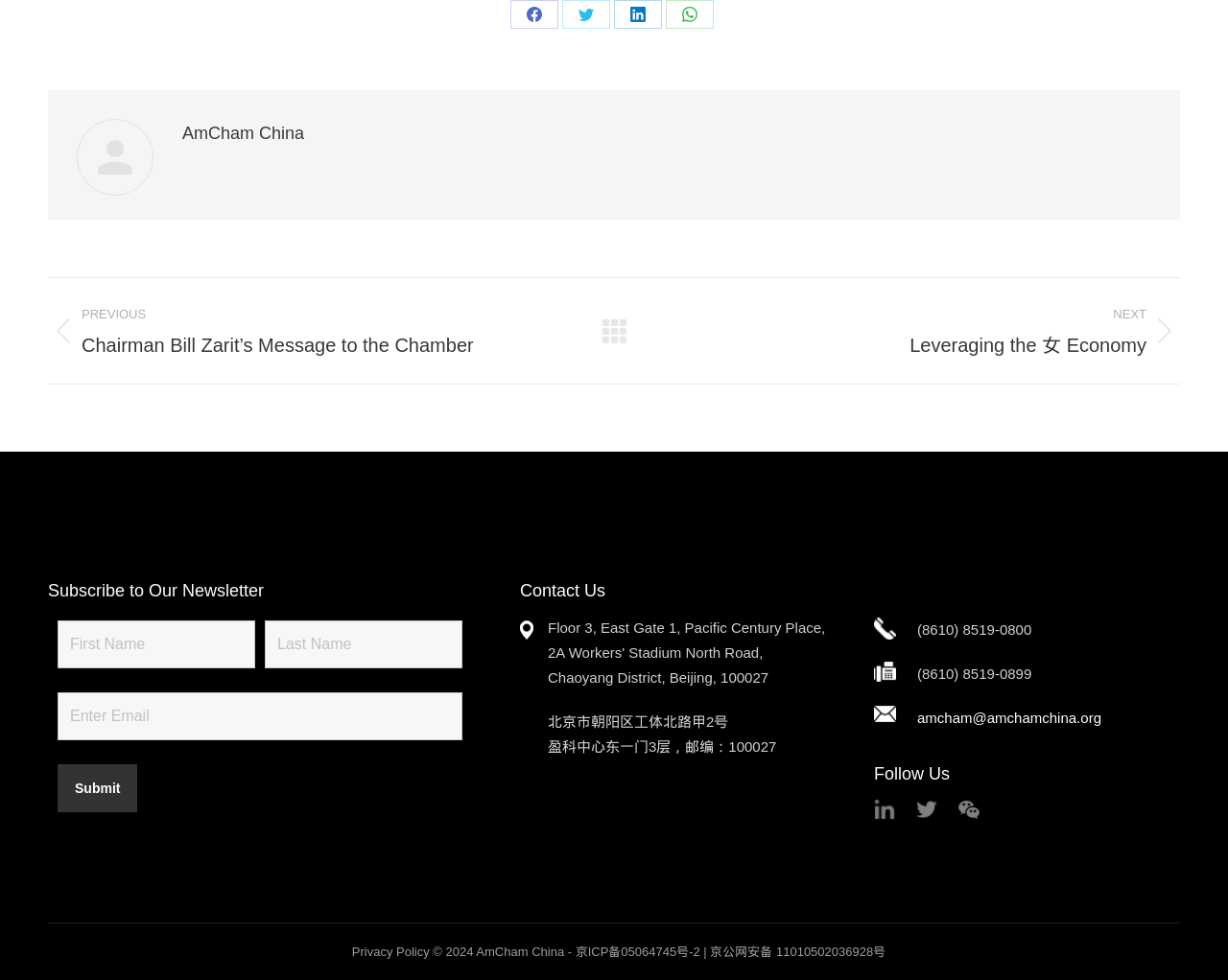Locate the bounding box coordinates of the clickable part needed for the task: "Submit".

[0.047, 0.78, 0.112, 0.829]